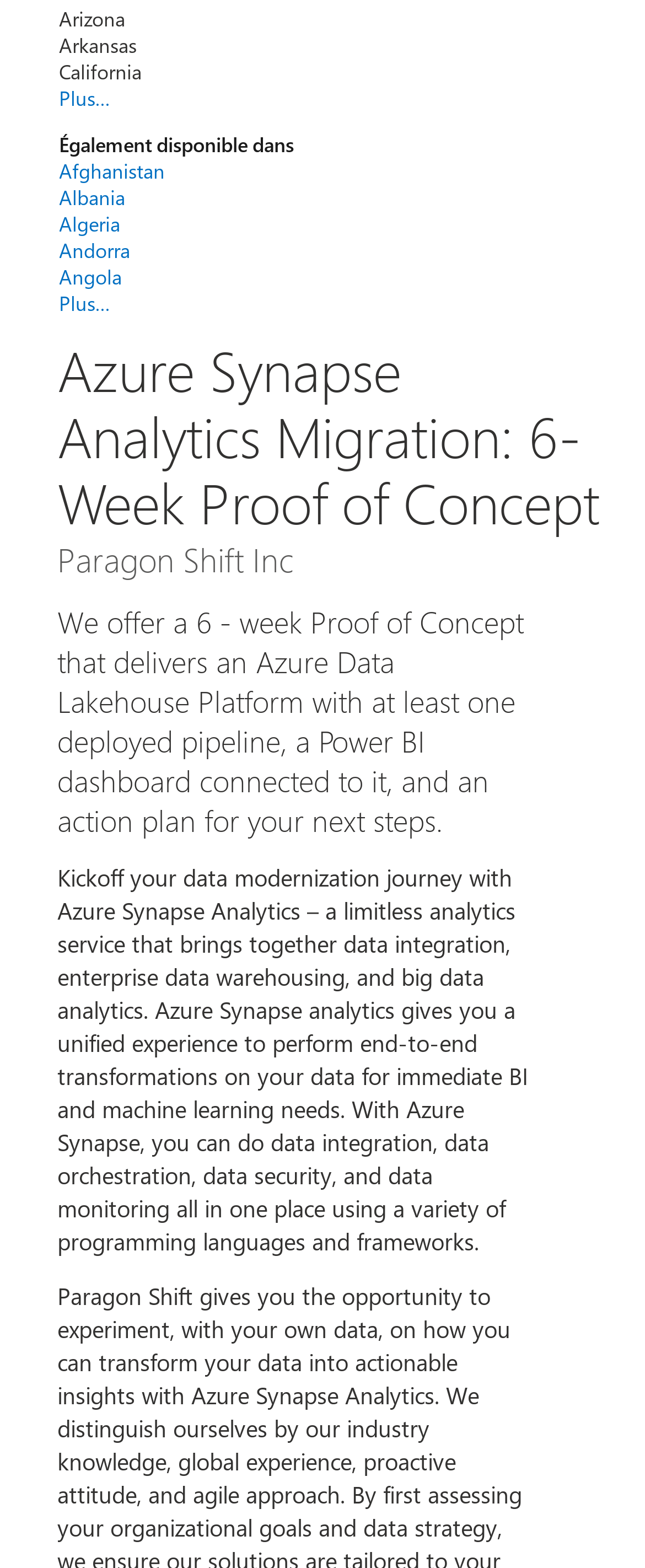Can you specify the bounding box coordinates of the area that needs to be clicked to fulfill the following instruction: "Click on Plus... close Également disponible dans"?

[0.091, 0.185, 0.509, 0.202]